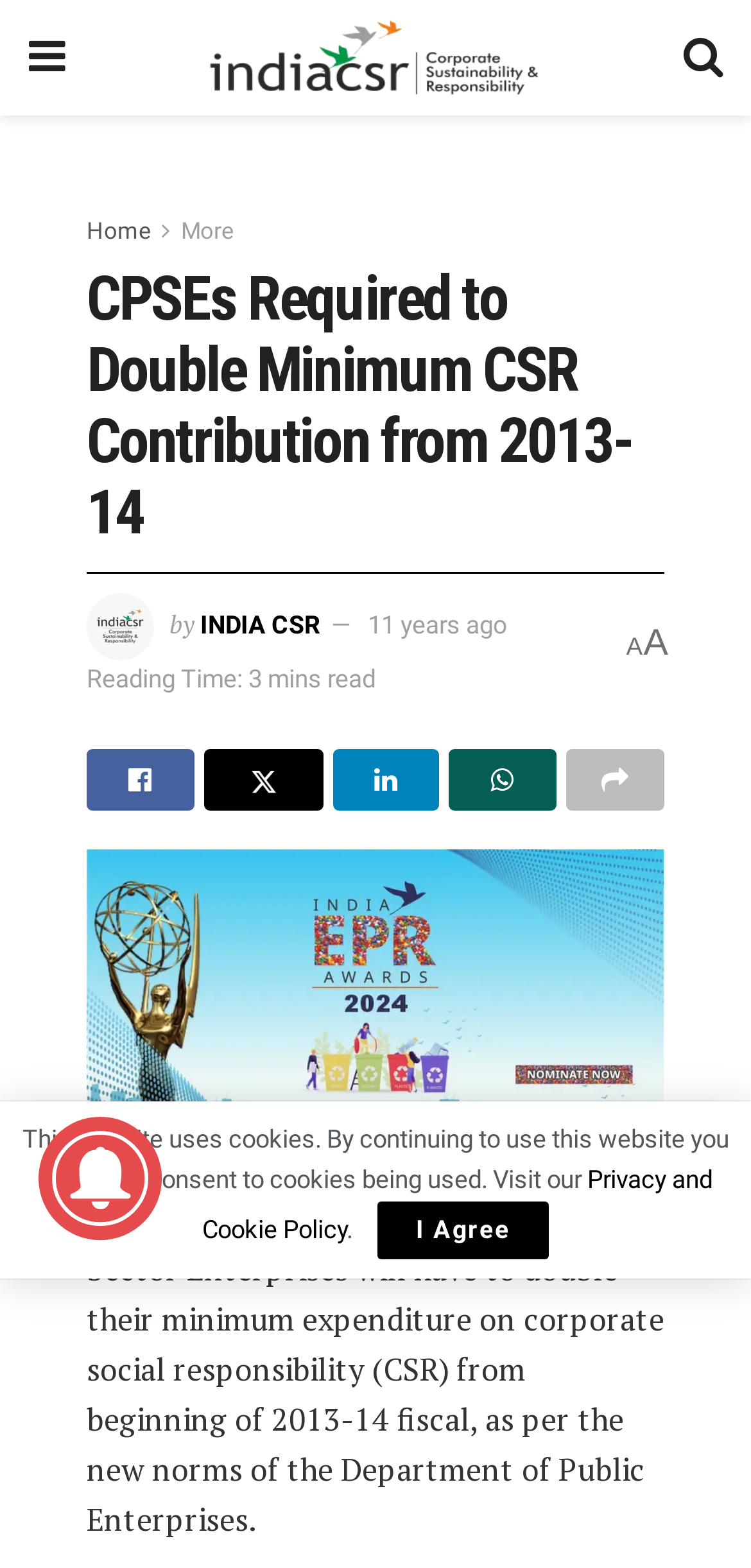Respond to the following query with just one word or a short phrase: 
What is the name of the website?

India CSR